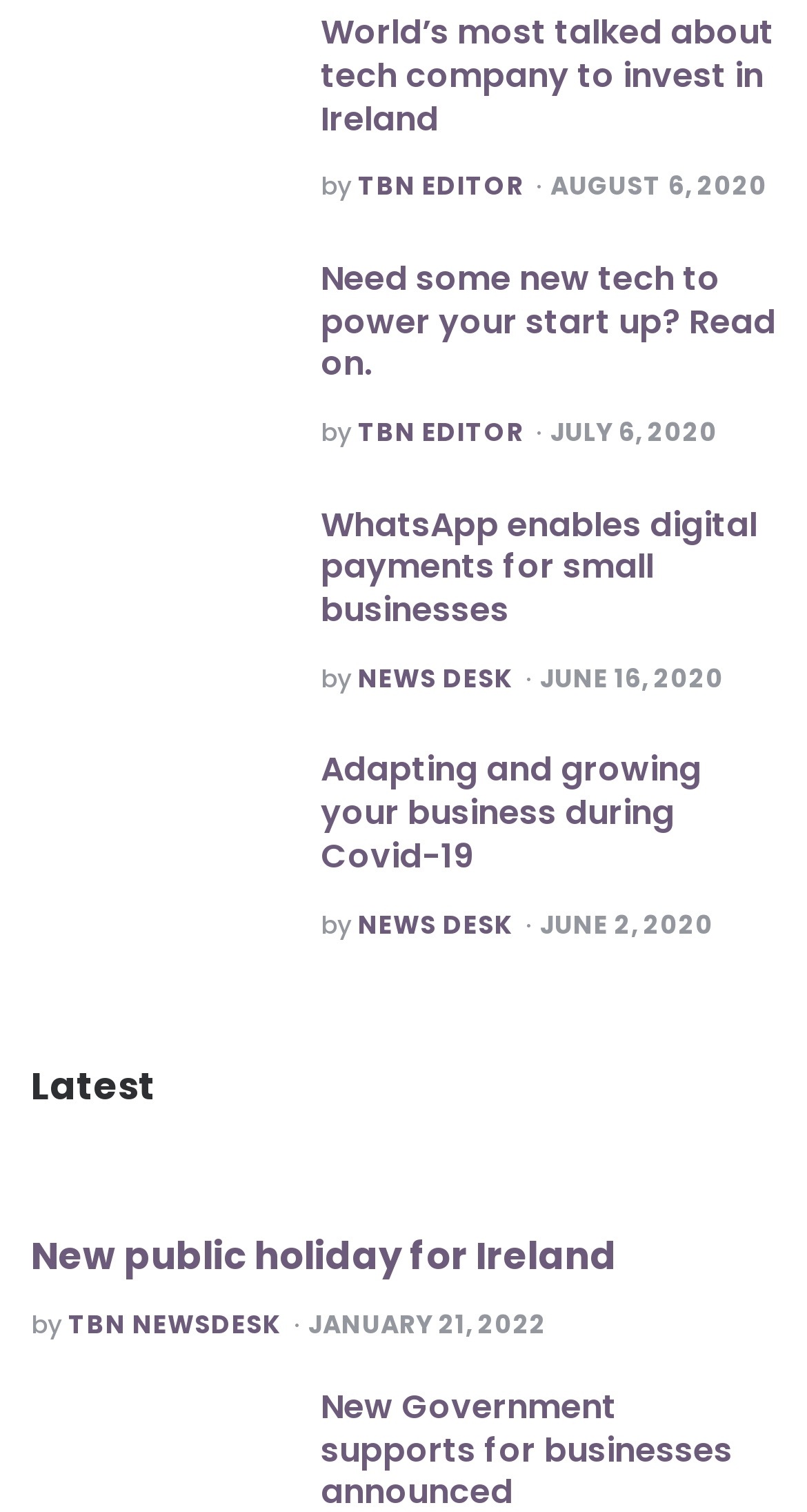Please look at the image and answer the question with a detailed explanation: What is the date of the oldest article?

I looked for the oldest article based on the dates, and found that the oldest one is dated 'JUNE 2, 2020'.